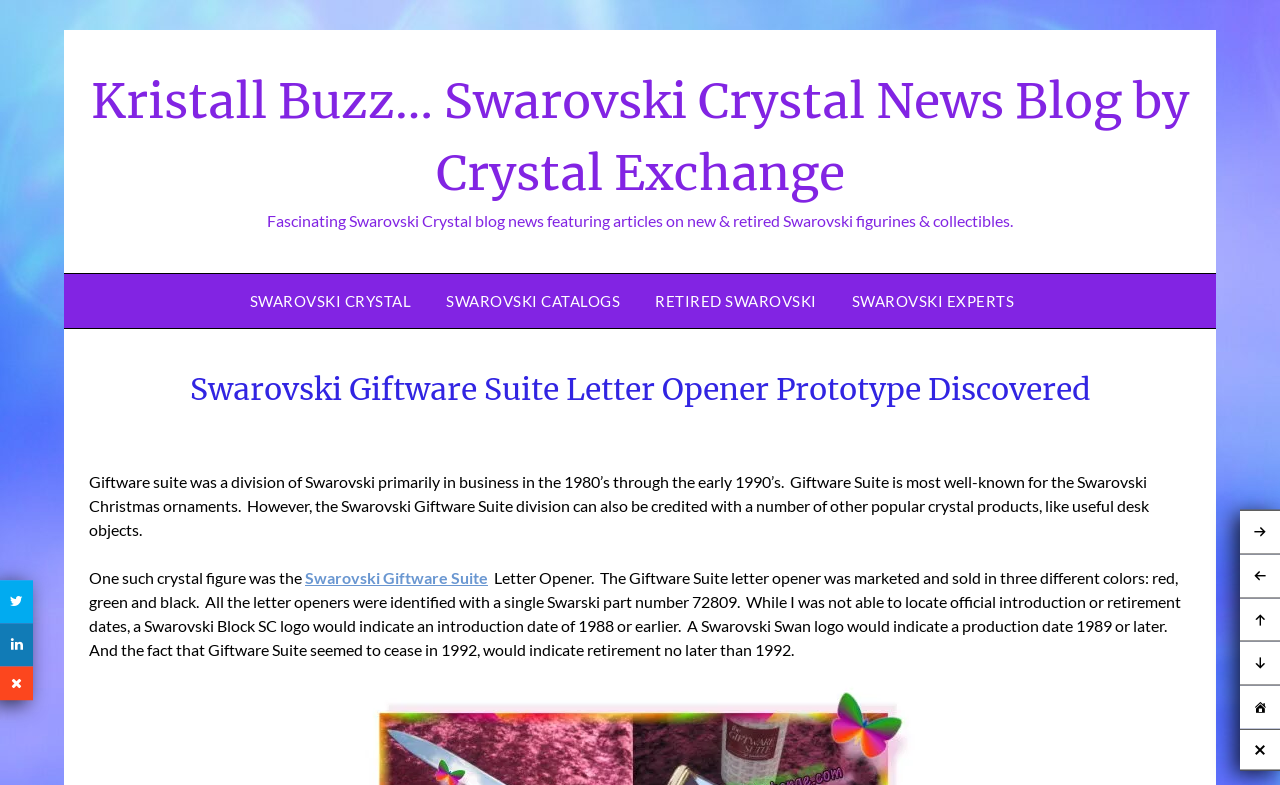Could you locate the bounding box coordinates for the section that should be clicked to accomplish this task: "Explore SWAROVSKI CRYSTAL".

[0.195, 0.349, 0.334, 0.418]